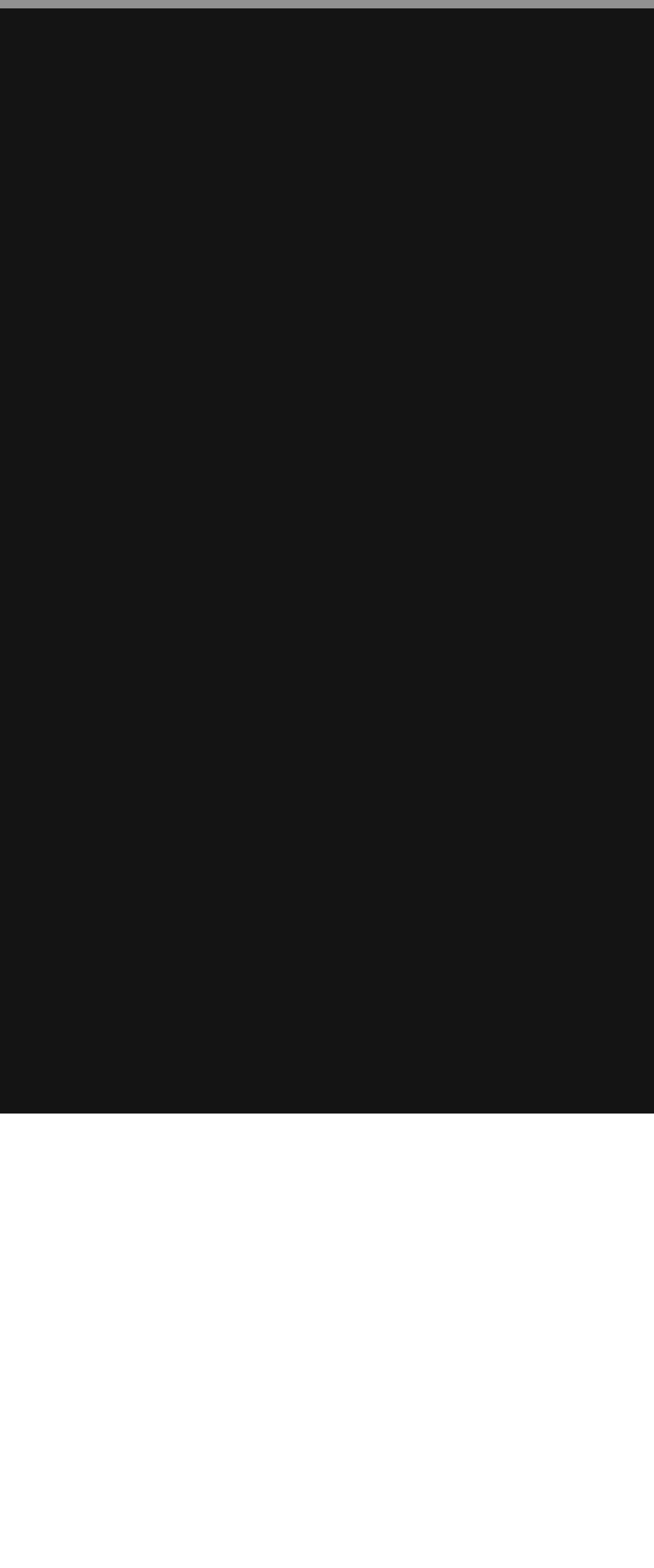Please give a short response to the question using one word or a phrase:
What is the logo of the company mentioned in the webpage?

Madtrash Company Logo